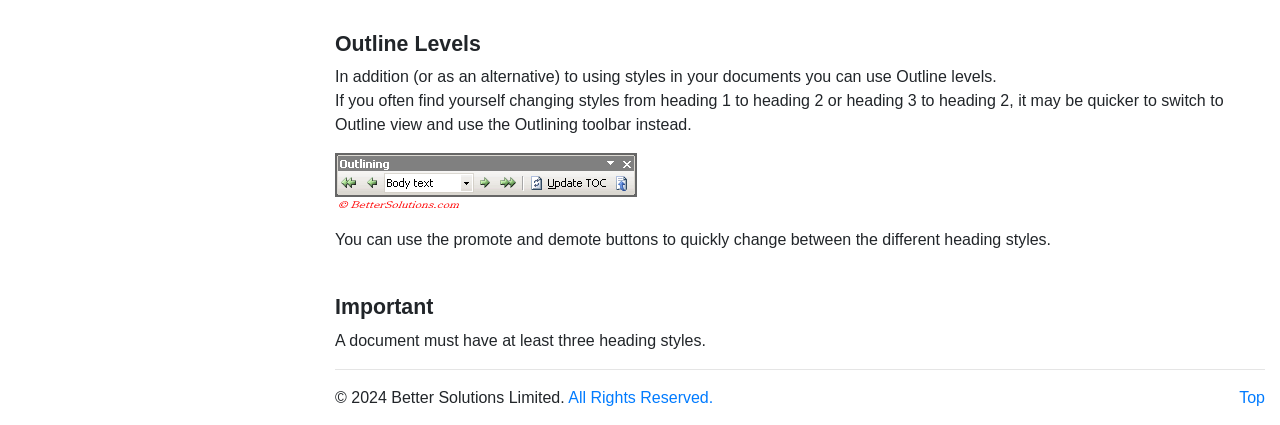What is the purpose of the promote and demote buttons?
Look at the screenshot and provide an in-depth answer.

The promote and demote buttons are used to quickly change between different heading styles, as mentioned in the sentence 'You can use the promote and demote buttons to quickly change between the different heading styles.' on the webpage.